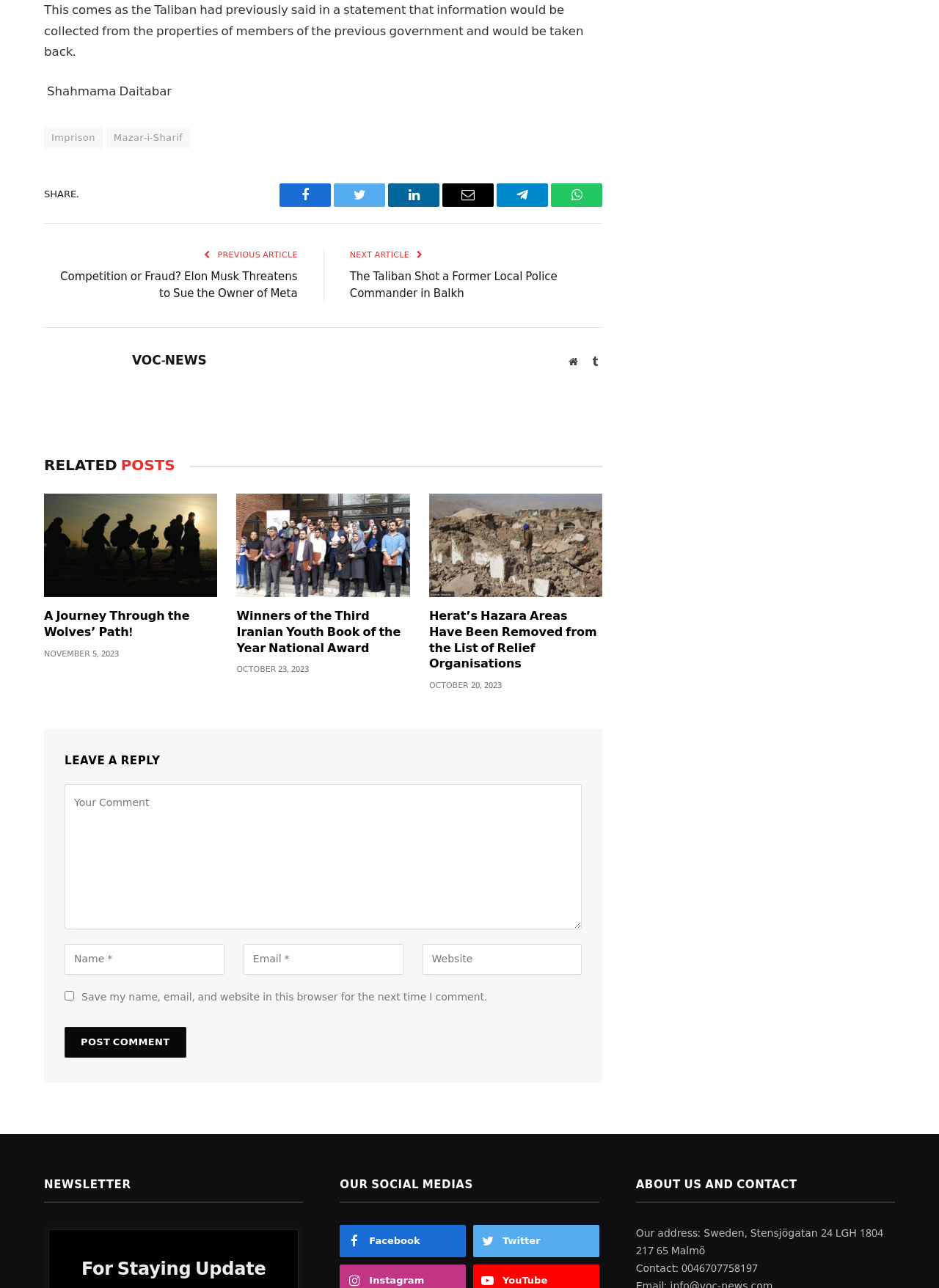Specify the bounding box coordinates of the element's area that should be clicked to execute the given instruction: "Share on Facebook". The coordinates should be four float numbers between 0 and 1, i.e., [left, top, right, bottom].

[0.298, 0.142, 0.353, 0.161]